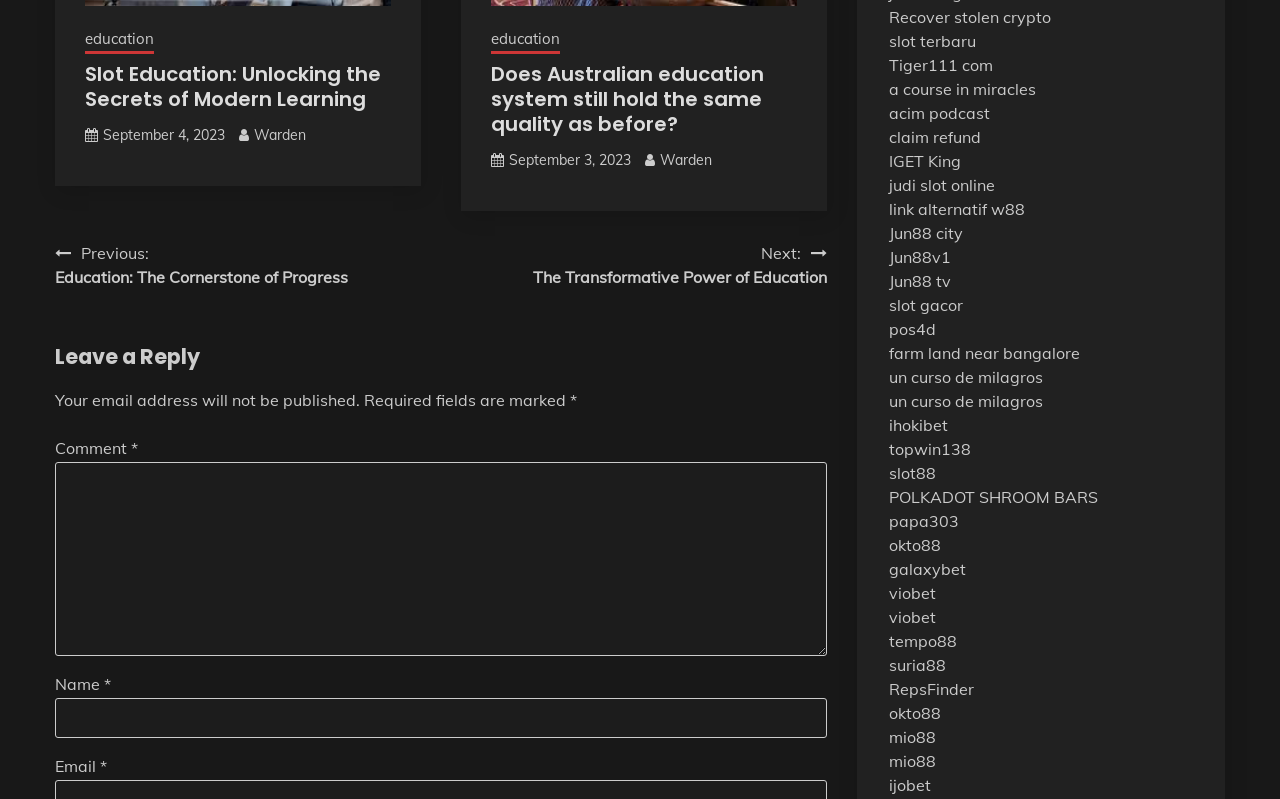Respond to the question below with a concise word or phrase:
How many posts are displayed on this webpage?

2